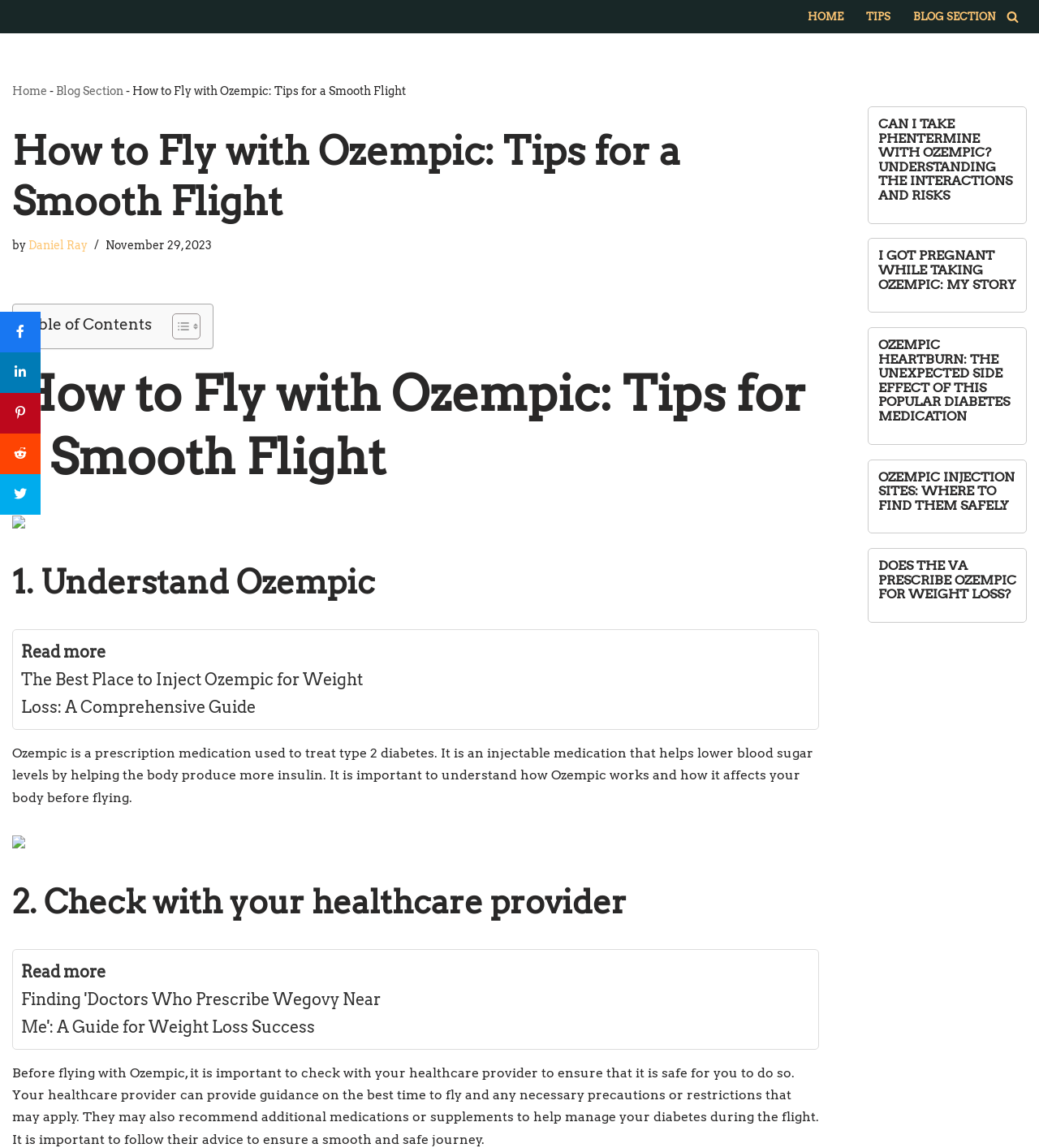Locate and provide the bounding box coordinates for the HTML element that matches this description: "Affiliate Disclosure & Editorial".

None